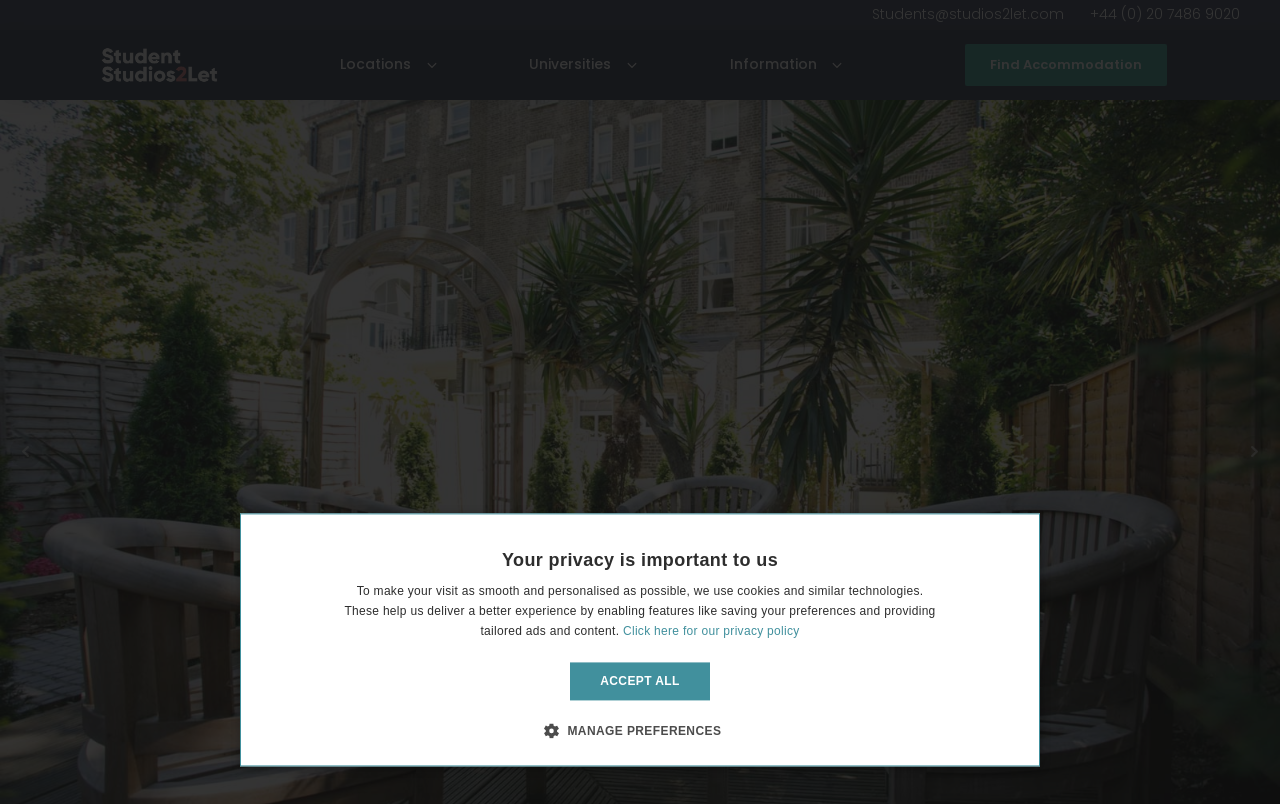How many locations are listed on the webpage?
Please give a well-detailed answer to the question.

By examining the webpage, I found five locations listed: West London, Central London, North London, West Kensington, and Earls Court, which suggests that the website offers student accommodation services in these areas.